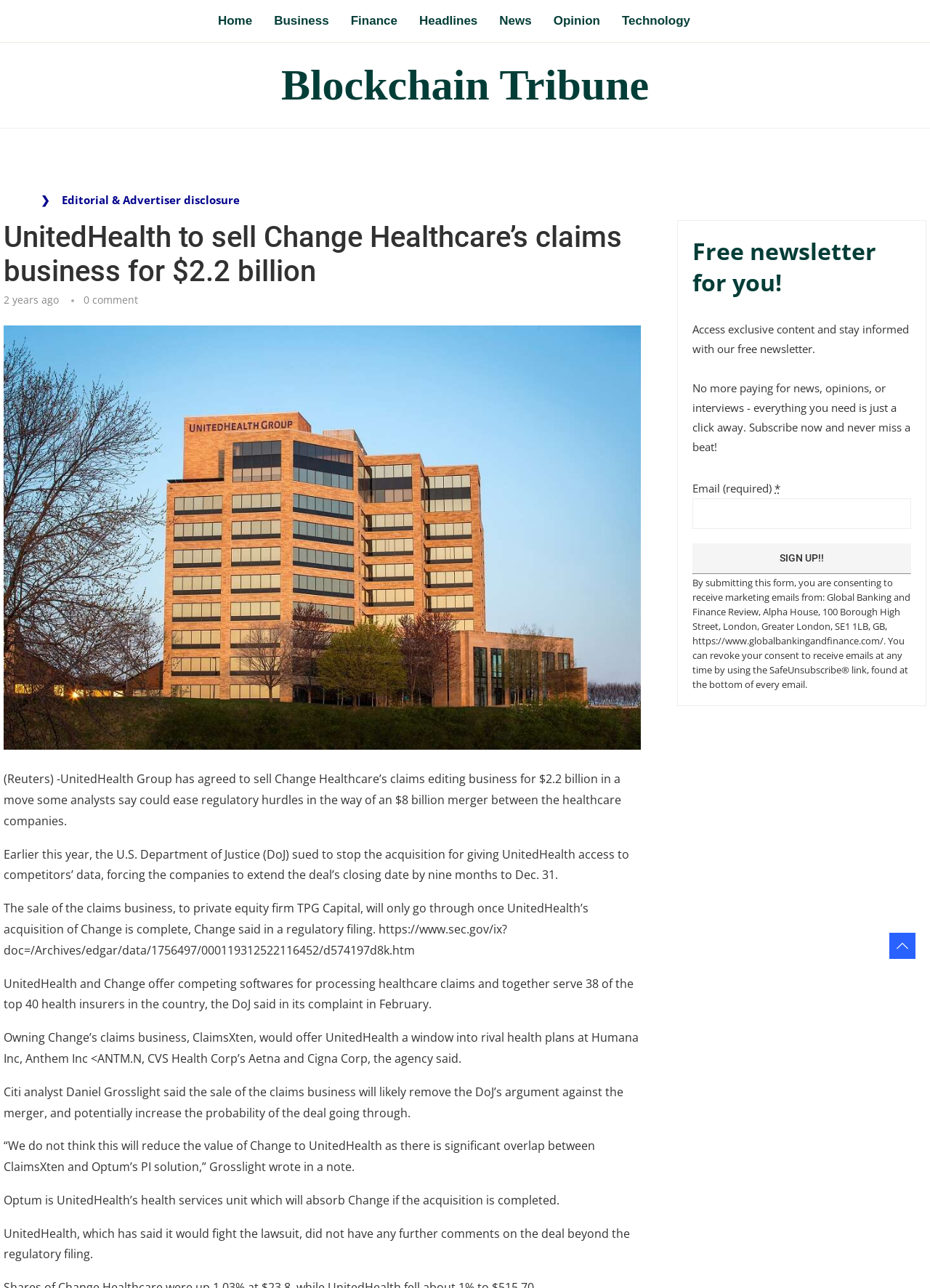Please identify the bounding box coordinates of the area that needs to be clicked to fulfill the following instruction: "Click on the 'Blockchain Tribune' link."

[0.004, 0.047, 0.996, 0.086]